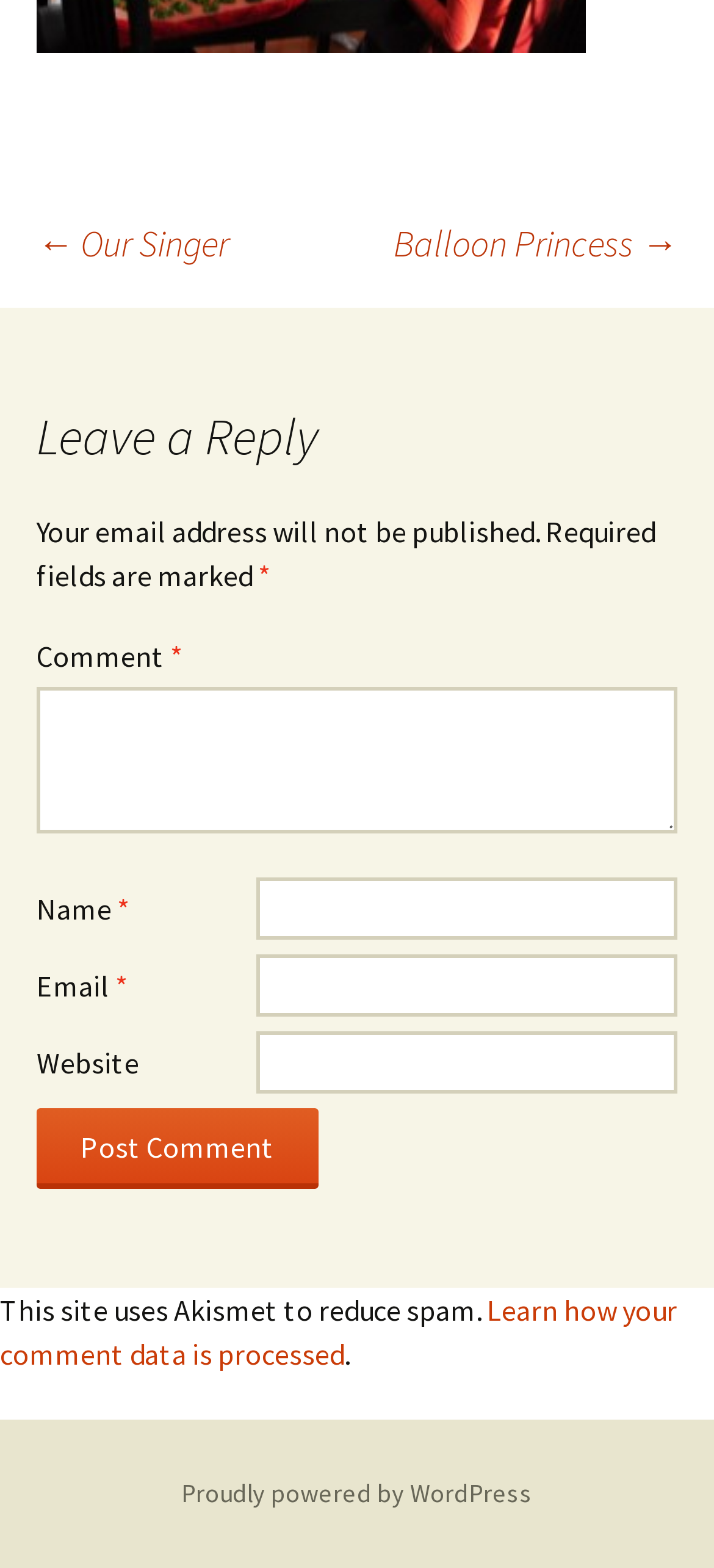How many text fields are there in the comment form?
Provide a thorough and detailed answer to the question.

I counted the number of text fields in the comment form, which includes the fields for Comment, Name, Email, and Website. There are 4 text fields in total.